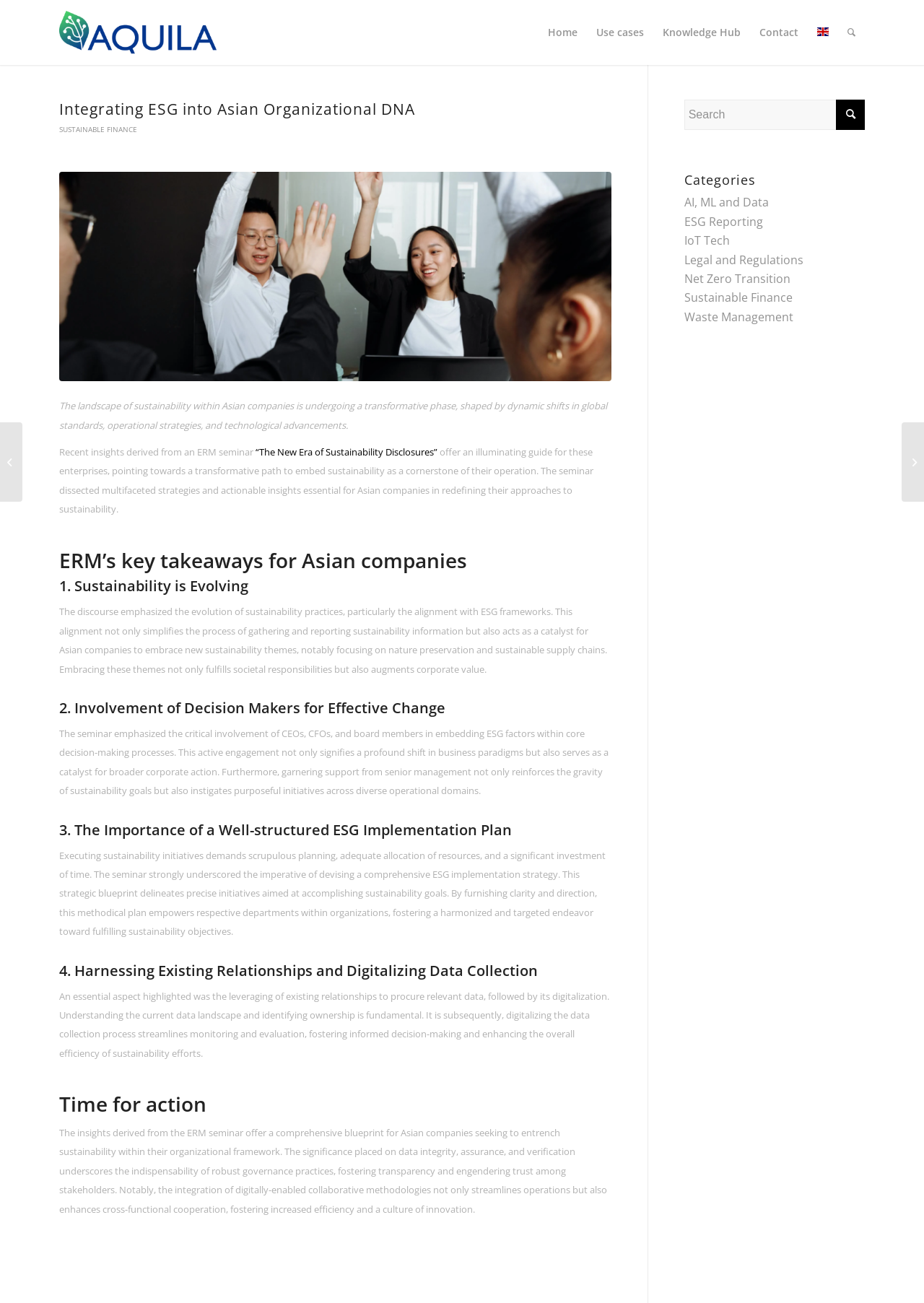Pinpoint the bounding box coordinates of the area that must be clicked to complete this instruction: "Click the 'en' language button".

[0.874, 0.0, 0.907, 0.05]